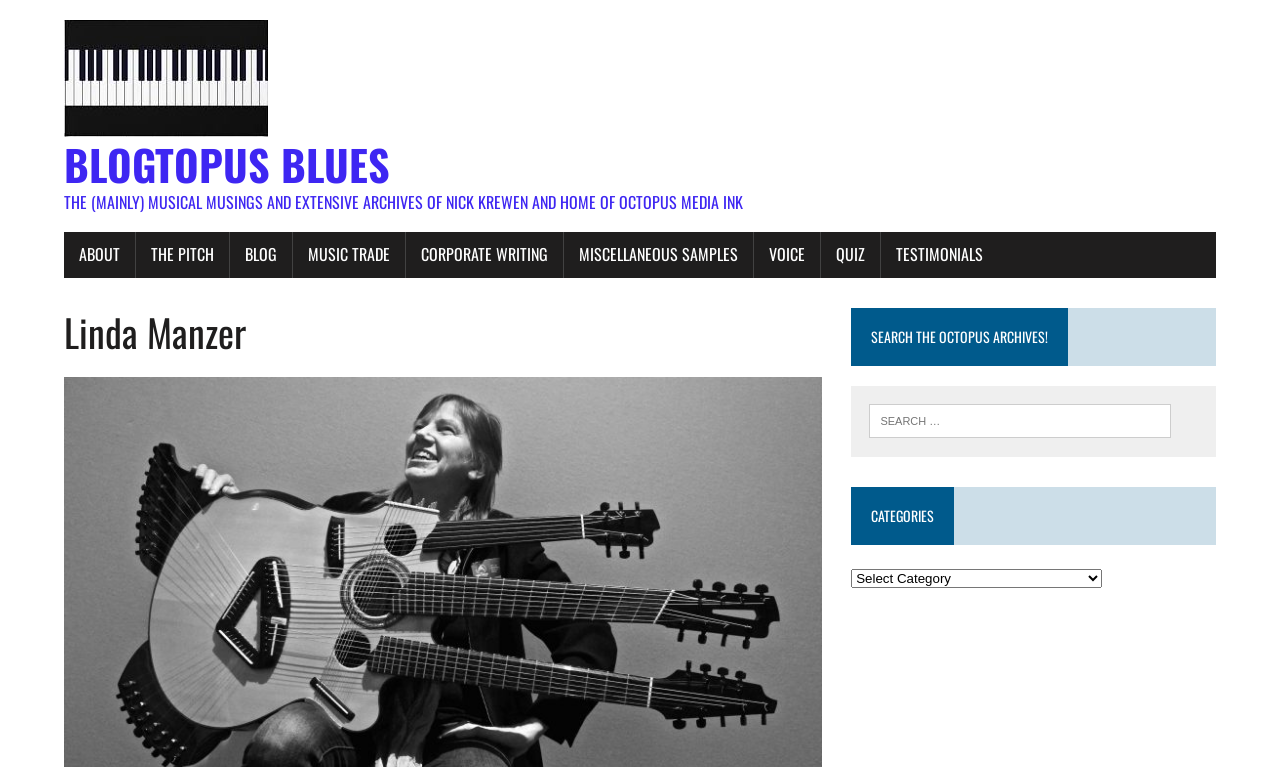What is the name of the guitarist mentioned?
Refer to the image and provide a thorough answer to the question.

The answer can be found by looking at the meta description of the webpage, which mentions 'When jazz guitarist Pat Metheny performs at Massey Hall November 18, Toronto’s'. This indicates that Pat Metheny is the guitarist being referred to.